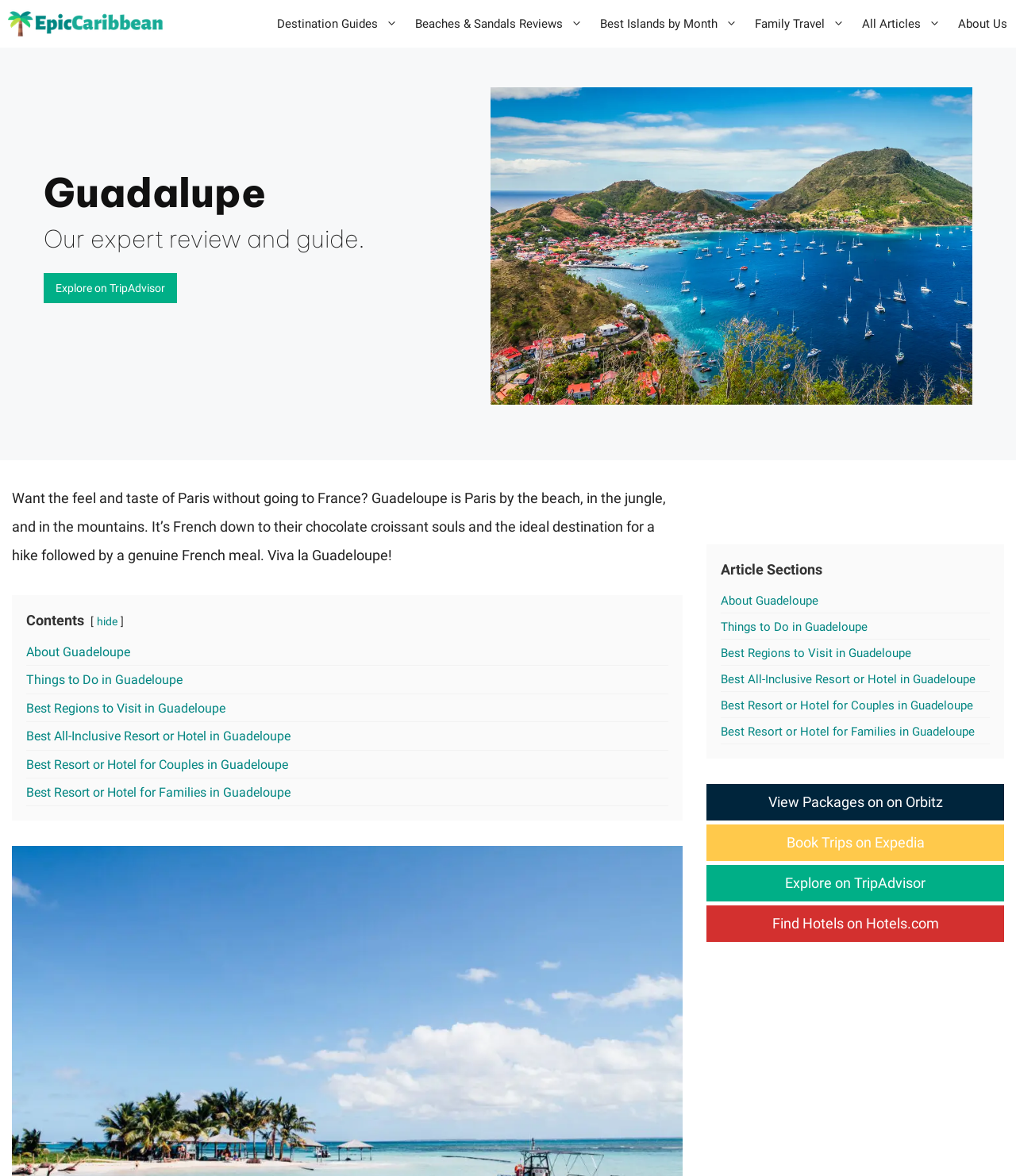Examine the image carefully and respond to the question with a detailed answer: 
What type of content is organized under 'Article Sections'?

The 'Article Sections' section contains links to different sections of the article, including 'About Guadeloupe', 'Things to Do in Guadeloupe', and more, which suggests that the content is organized into separate sections for easier navigation.